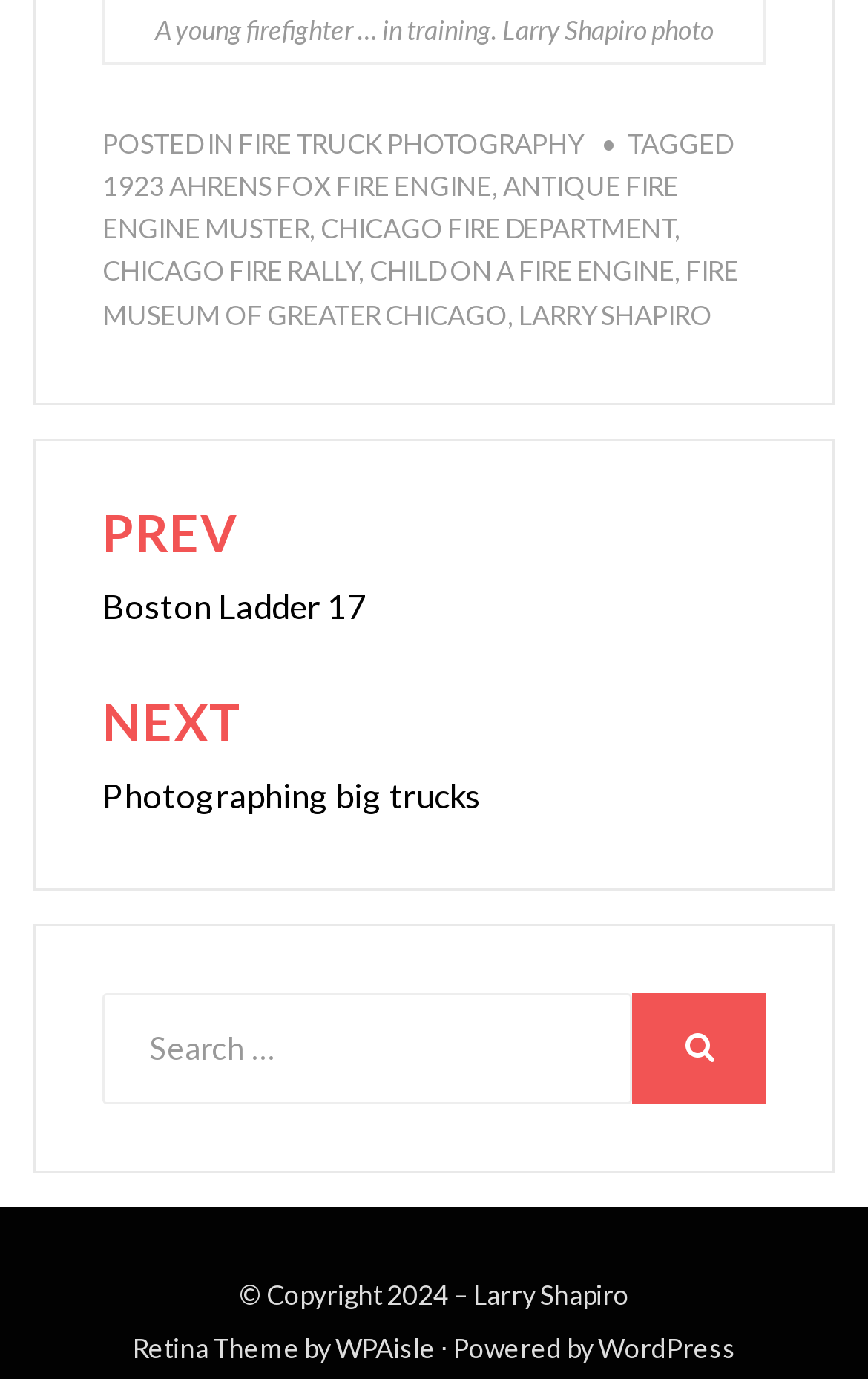Find and provide the bounding box coordinates for the UI element described here: "Larry Shapiro". The coordinates should be given as four float numbers between 0 and 1: [left, top, right, bottom].

[0.545, 0.927, 0.724, 0.951]